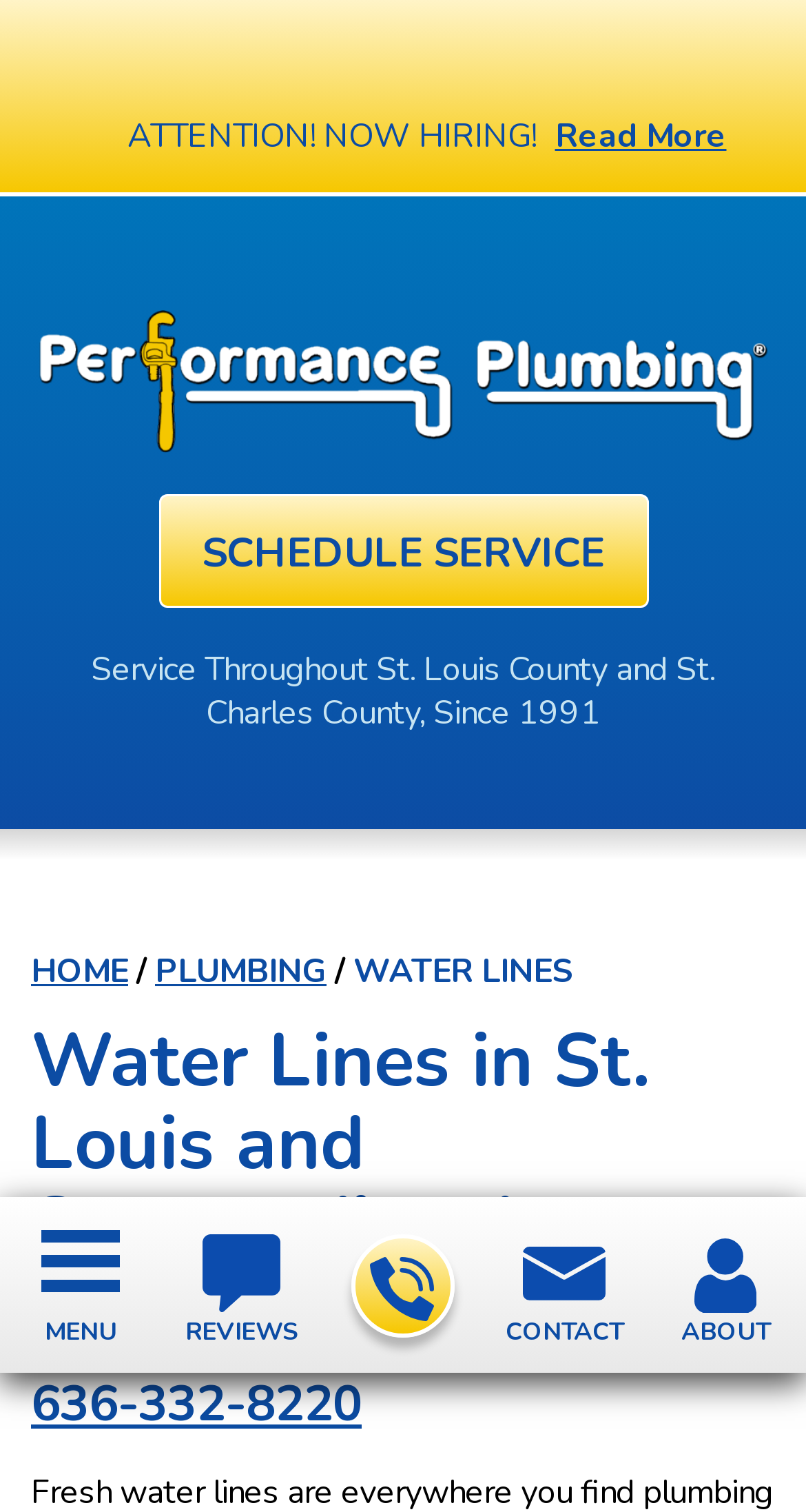Describe all visible elements and their arrangement on the webpage.

The webpage is about Performance Plumbing, a company that offers water line services in St. Louis, MO, and surrounding areas since 1991. 

At the top of the page, there is a prominent attention-grabbing message "ATTENTION! NOW HIRING!" with a "Read More" link next to it. Below this message, the company's logo, "Performance Plumbing", is displayed along with a link to the company's homepage.

The main navigation menu is located on the top-right side of the page, featuring links to "SCHEDULE SERVICE", "REVIEWS", "CONTACT", "ABOUT", and "MENU". Each of these links has an accompanying icon.

On the left side of the page, there is a brief description of the company's service area, stating that they provide services throughout St. Louis County and St. Charles County since 1991.

The main content of the page is divided into sections. The first section has a heading "Water Lines in St. Louis and Surrounding Area". Below this heading, there is a call-to-action message "Give us a call today:" along with the company's phone number, 636-332-8220, which is also a clickable link.

There are a total of 5 links in the main navigation menu, and 2 phone number links. The page also features 5 icons, each accompanying a link in the main navigation menu.